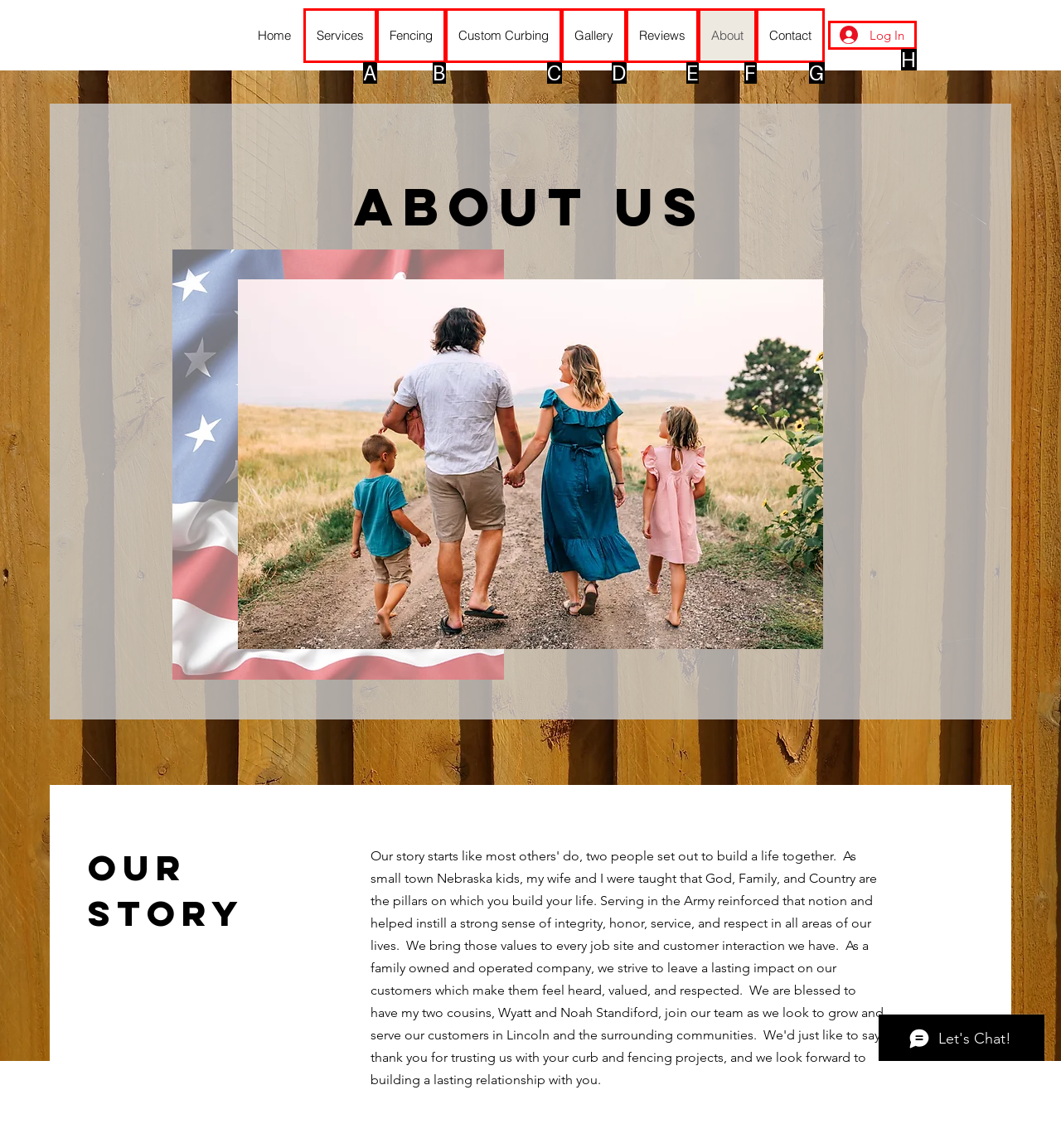From the given options, choose the HTML element that aligns with the description: Services. Respond with the letter of the selected element.

A